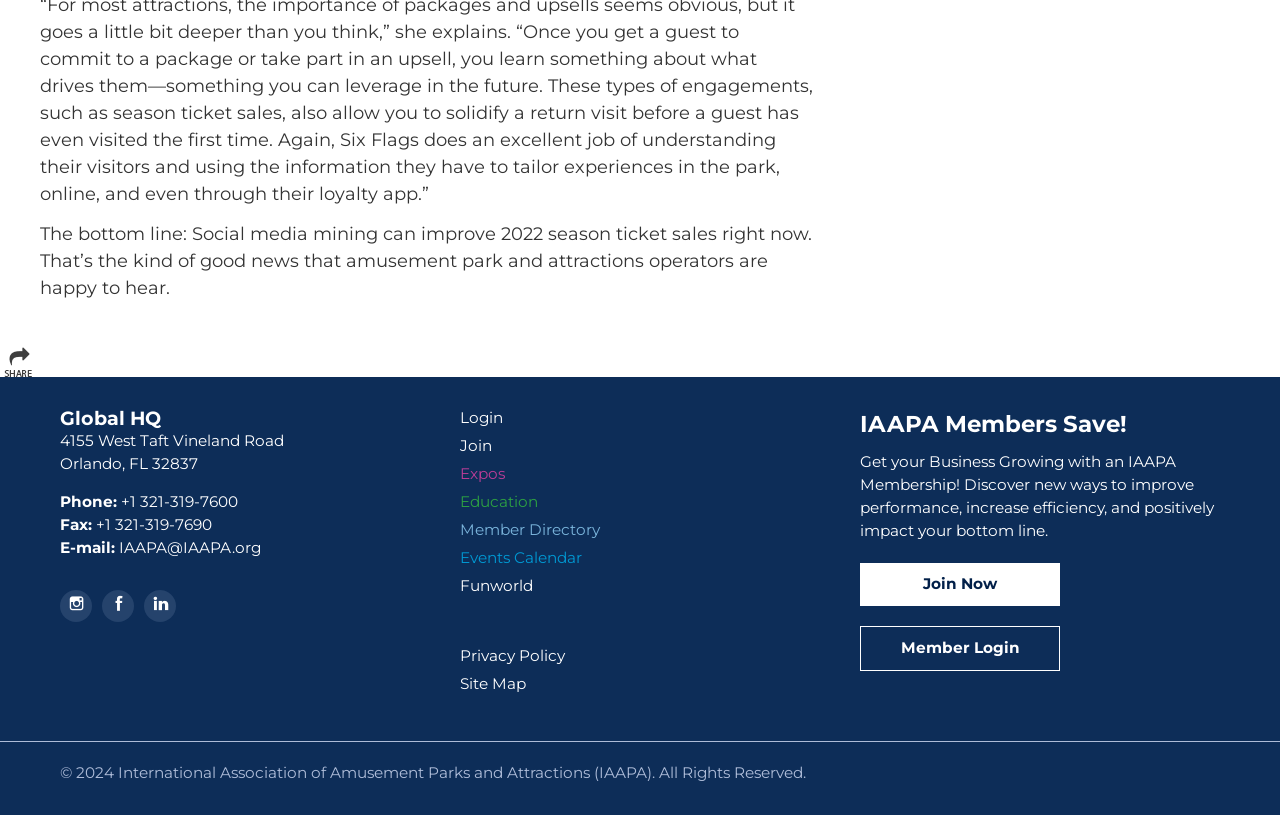What is the copyright year of the webpage?
Give a one-word or short-phrase answer derived from the screenshot.

2024